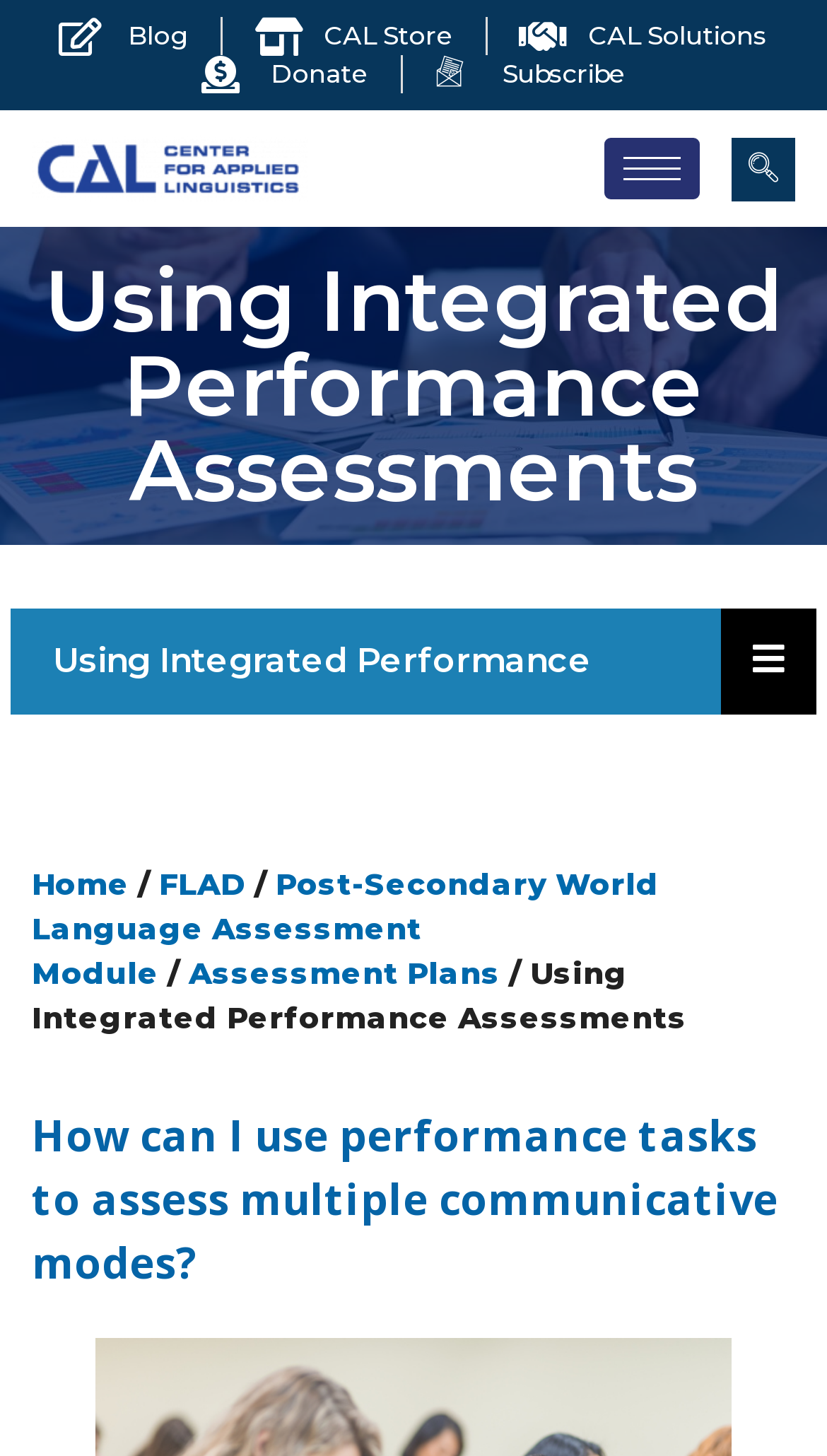Given the following UI element description: "FLAD", find the bounding box coordinates in the webpage screenshot.

[0.192, 0.595, 0.297, 0.621]